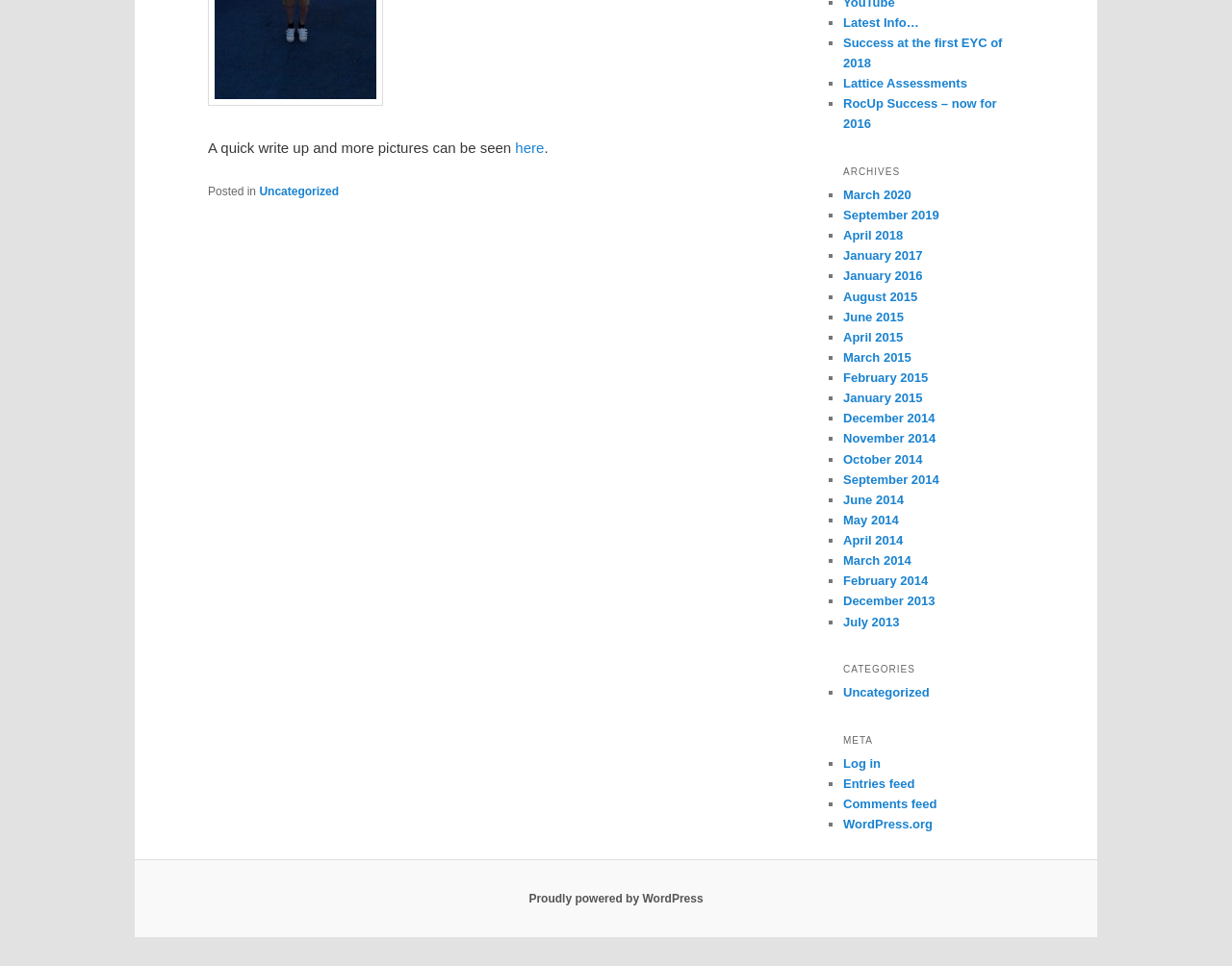Determine the bounding box coordinates of the clickable element necessary to fulfill the instruction: "Read archives from 'March 2020'". Provide the coordinates as four float numbers within the 0 to 1 range, i.e., [left, top, right, bottom].

[0.684, 0.194, 0.74, 0.209]